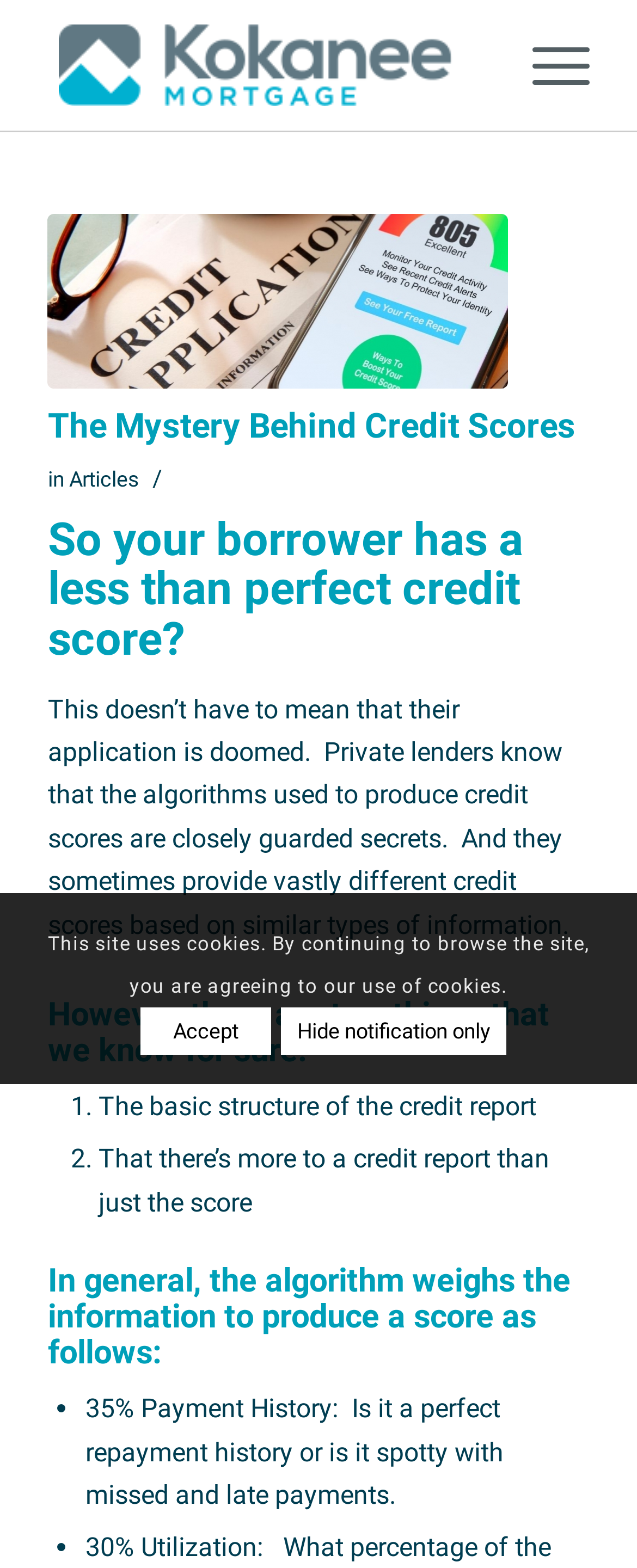From the screenshot, find the bounding box of the UI element matching this description: "blog post". Supply the bounding box coordinates in the form [left, top, right, bottom], each a float between 0 and 1.

None